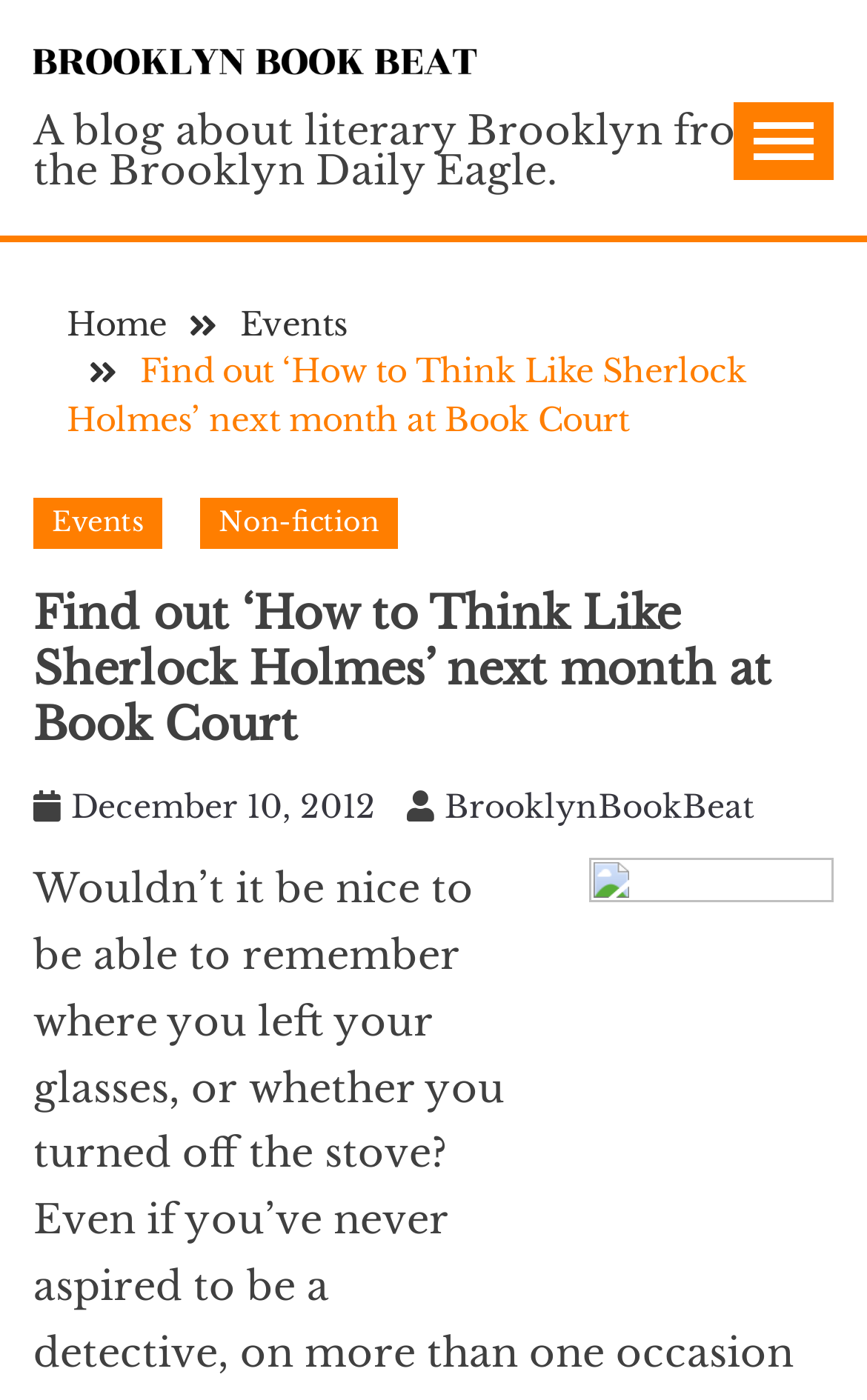Identify the bounding box coordinates of the part that should be clicked to carry out this instruction: "Read the article posted on 'December 10, 2012'".

[0.082, 0.563, 0.433, 0.591]